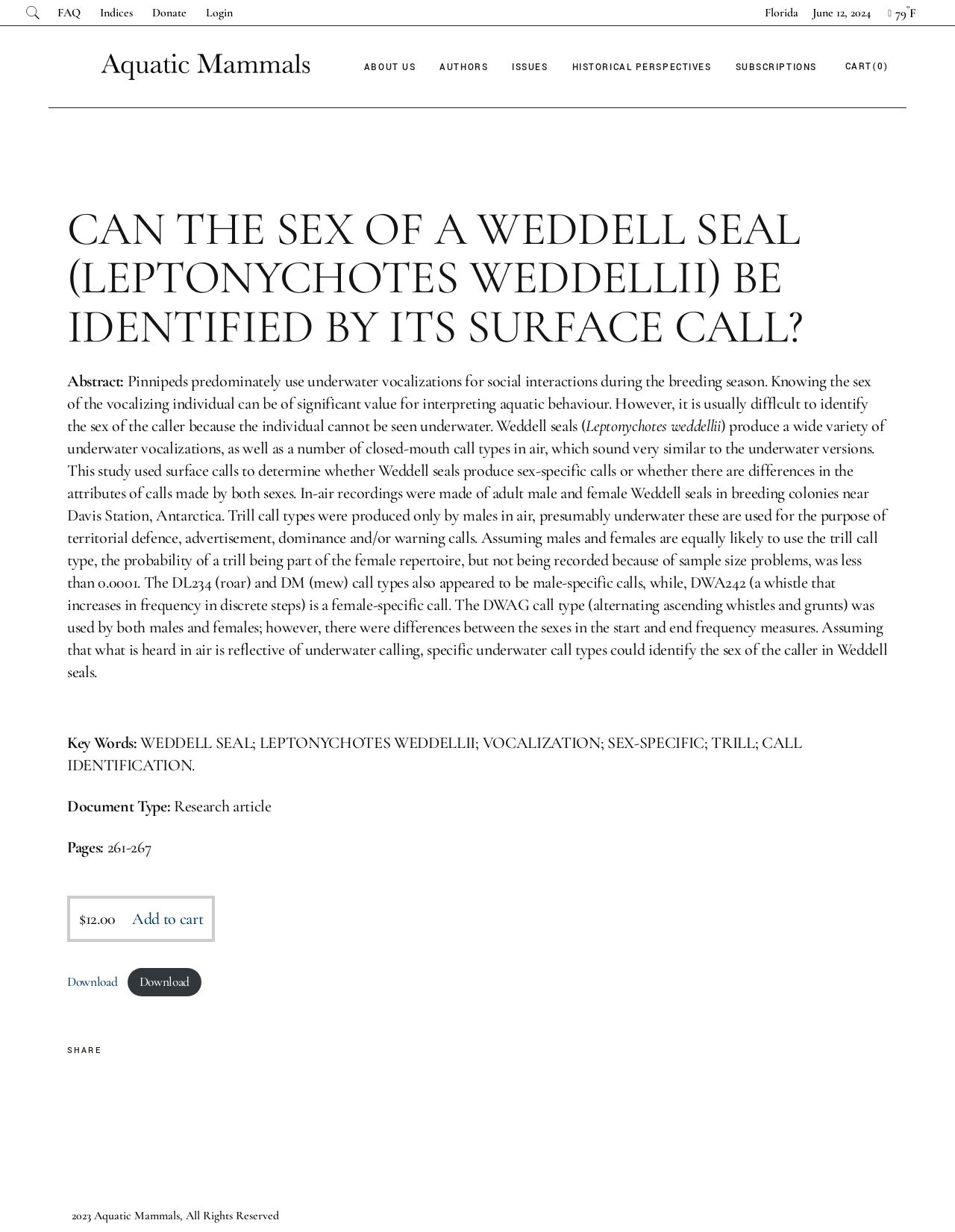Using the webpage screenshot, find the UI element described by All platforms. Provide the bounding box coordinates in the format (top-left x, top-left y, bottom-right x, bottom-right y), ensuring all values are floating point numbers between 0 and 1.

None